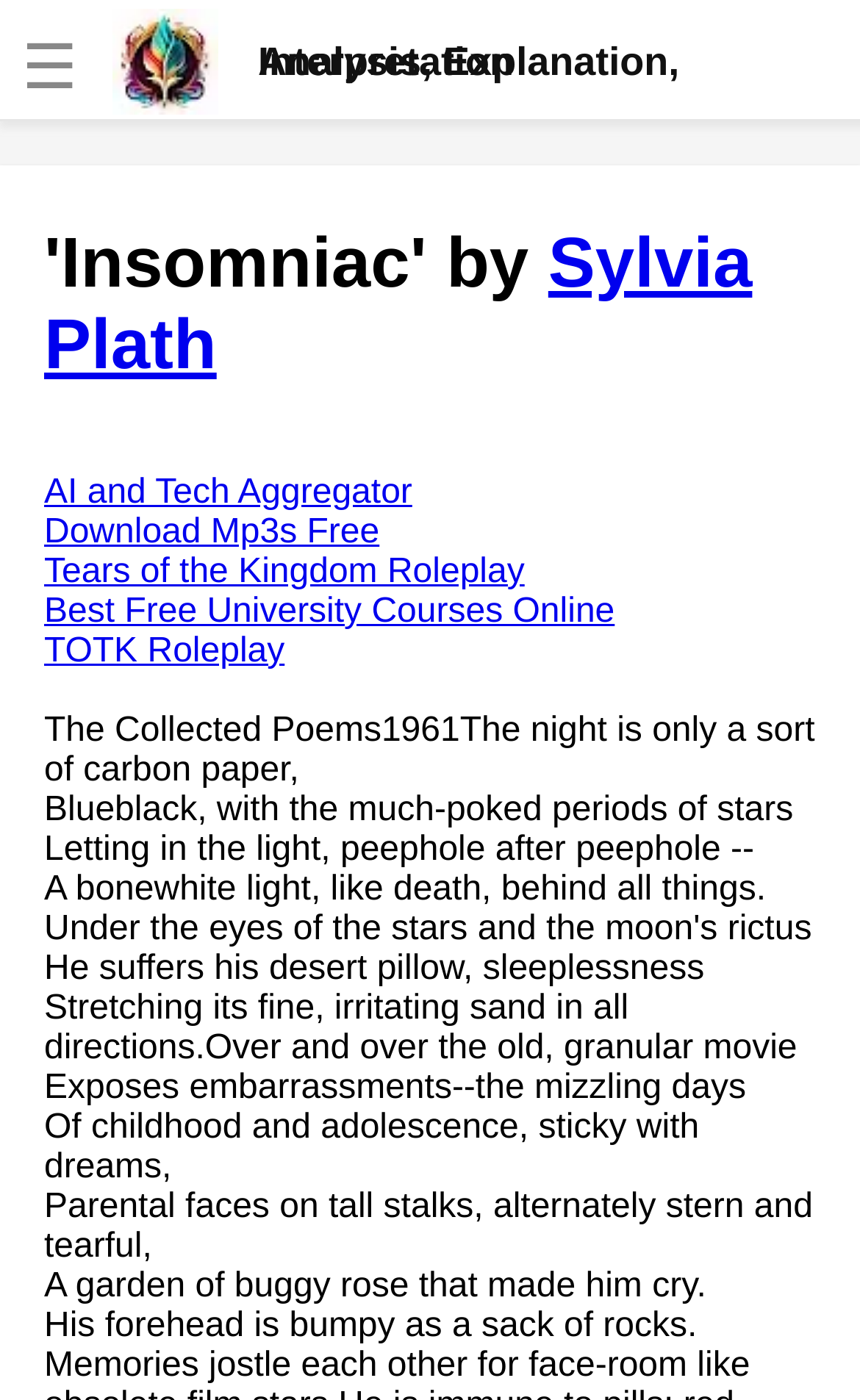Please identify the bounding box coordinates of where to click in order to follow the instruction: "Click the link to analyze 'Dover Beach' by Matthew Arnold".

[0.038, 0.282, 0.615, 0.364]